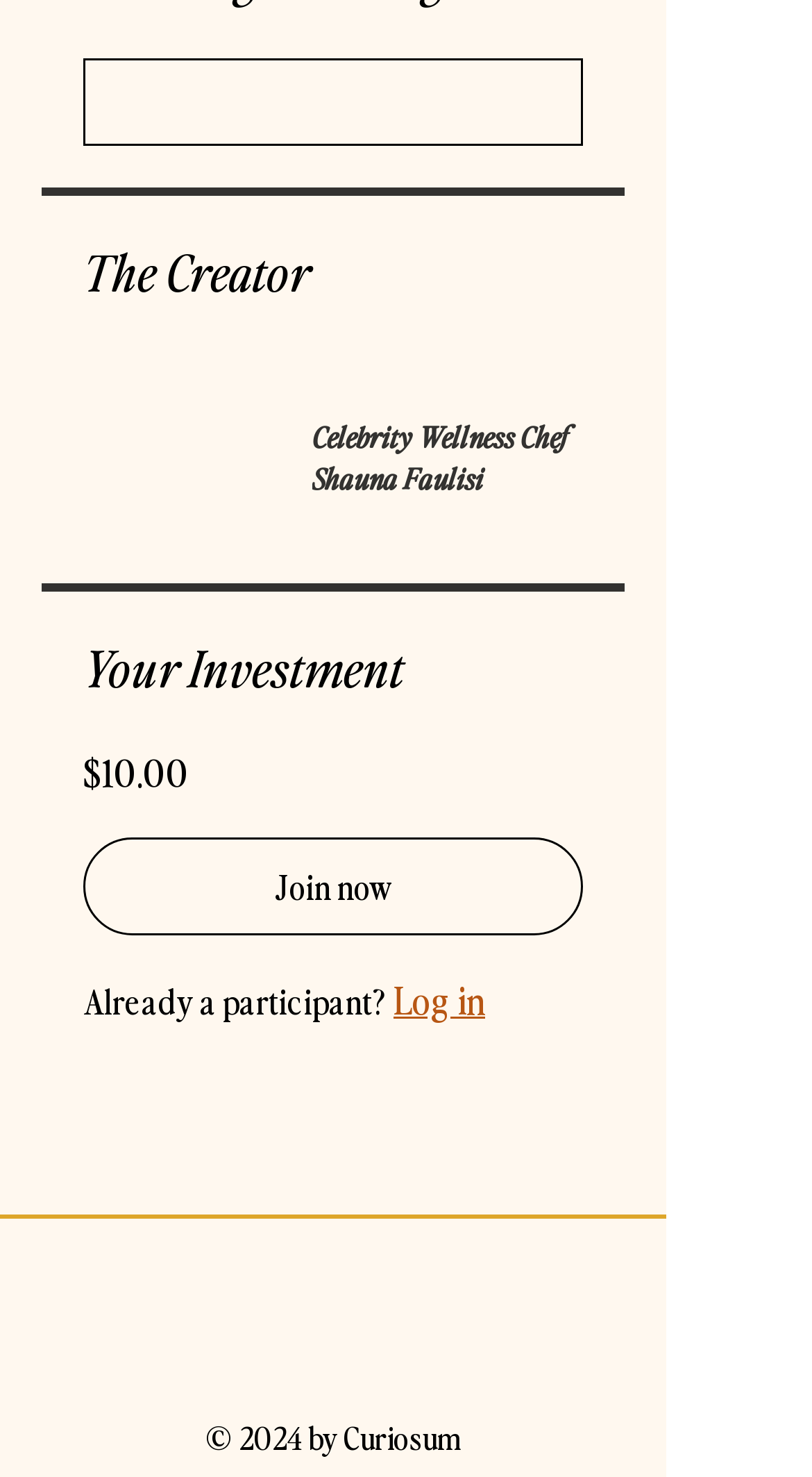Given the element description Celebrity Wellness Chef Shauna Faulisi, predict the bounding box coordinates for the UI element in the webpage screenshot. The format should be (top-left x, top-left y, bottom-right x, bottom-right y), and the values should be between 0 and 1.

[0.103, 0.24, 0.718, 0.348]